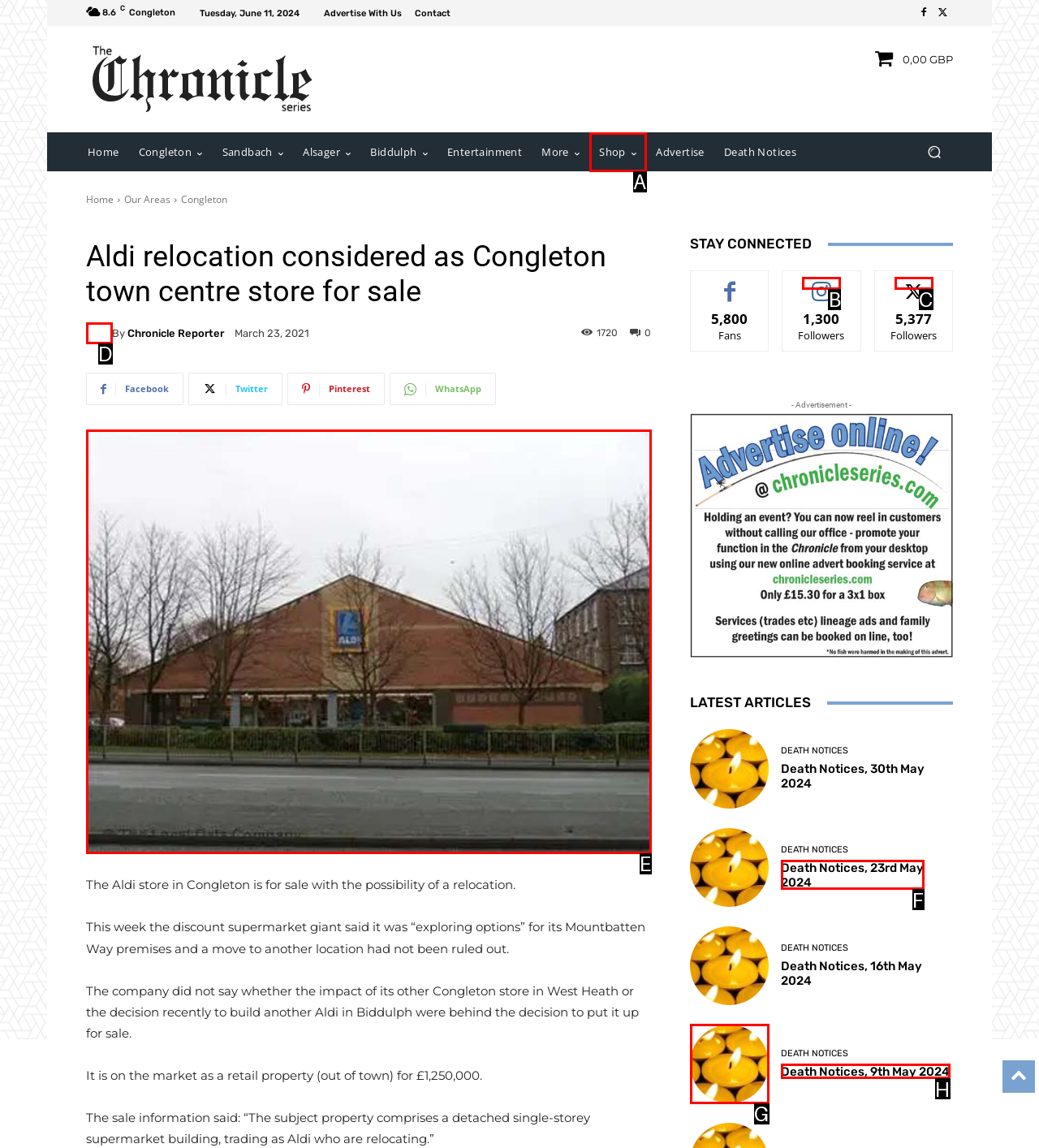Based on the description: Death Notices, 23rd May 2024, select the HTML element that fits best. Provide the letter of the matching option.

F